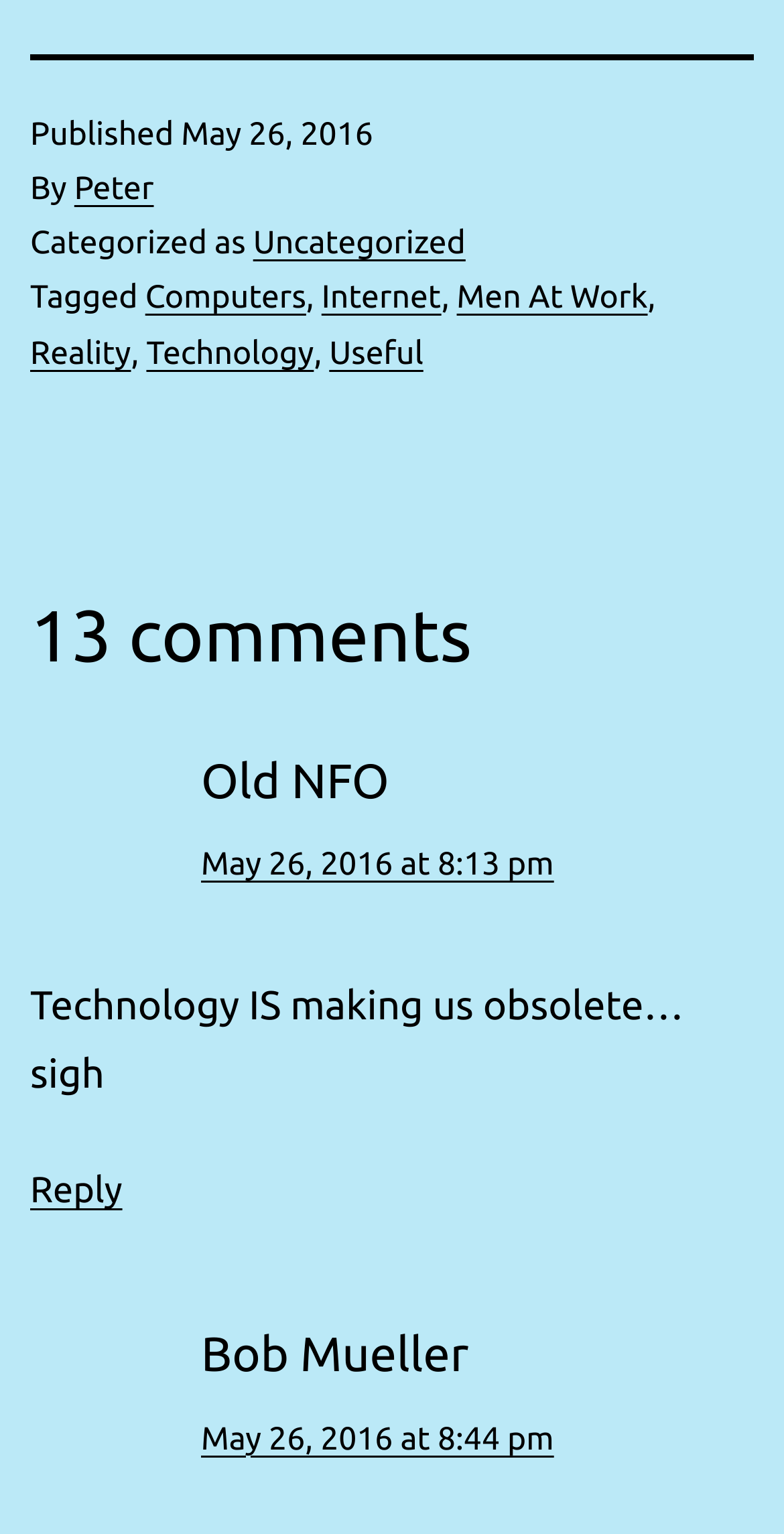Determine the bounding box coordinates for the element that should be clicked to follow this instruction: "Check the comment posted by Bob Mueller". The coordinates should be given as four float numbers between 0 and 1, in the format [left, top, right, bottom].

[0.256, 0.865, 0.598, 0.901]